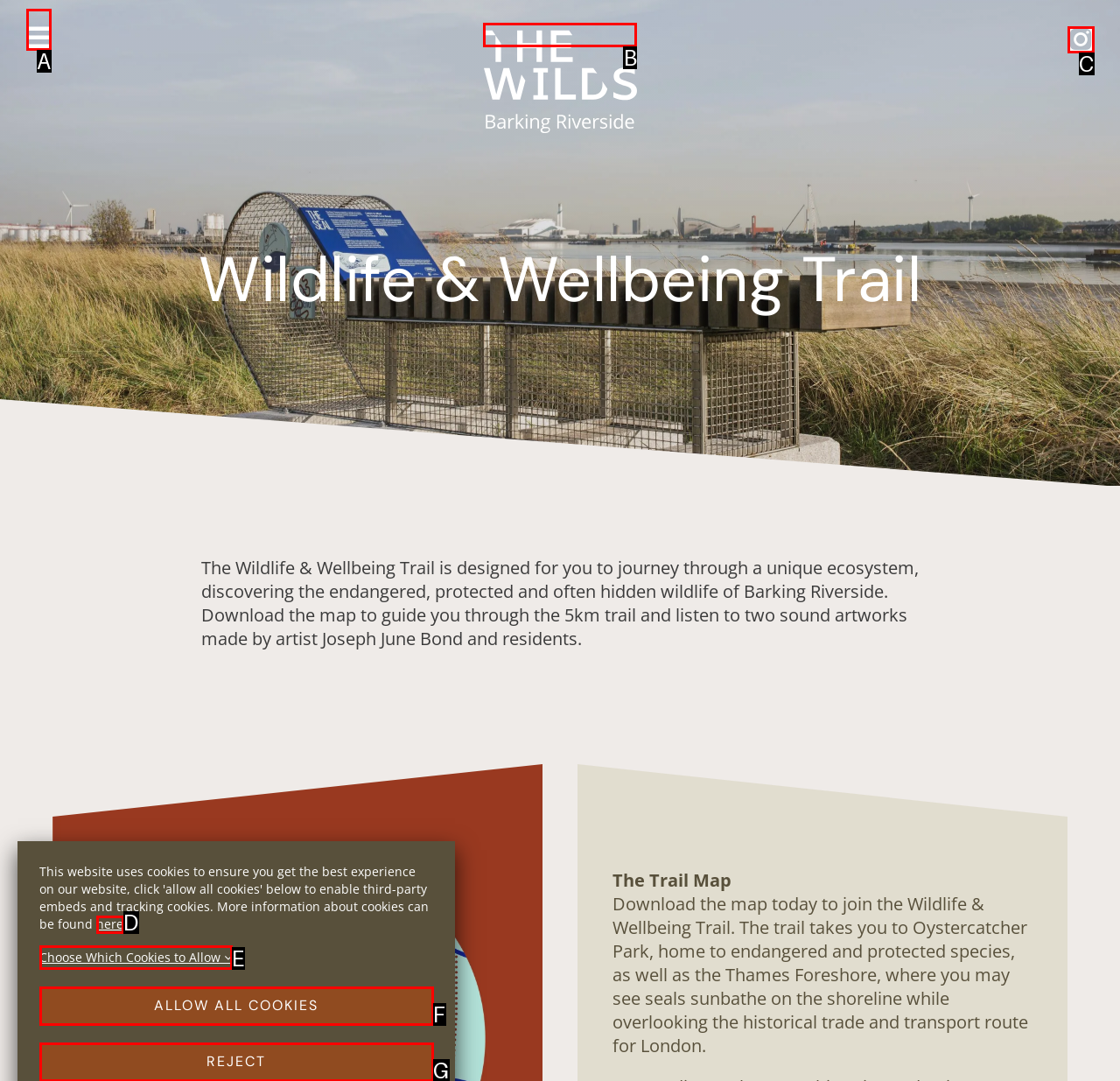Using the description: Choose Which Cookies to Allow, find the best-matching HTML element. Indicate your answer with the letter of the chosen option.

E